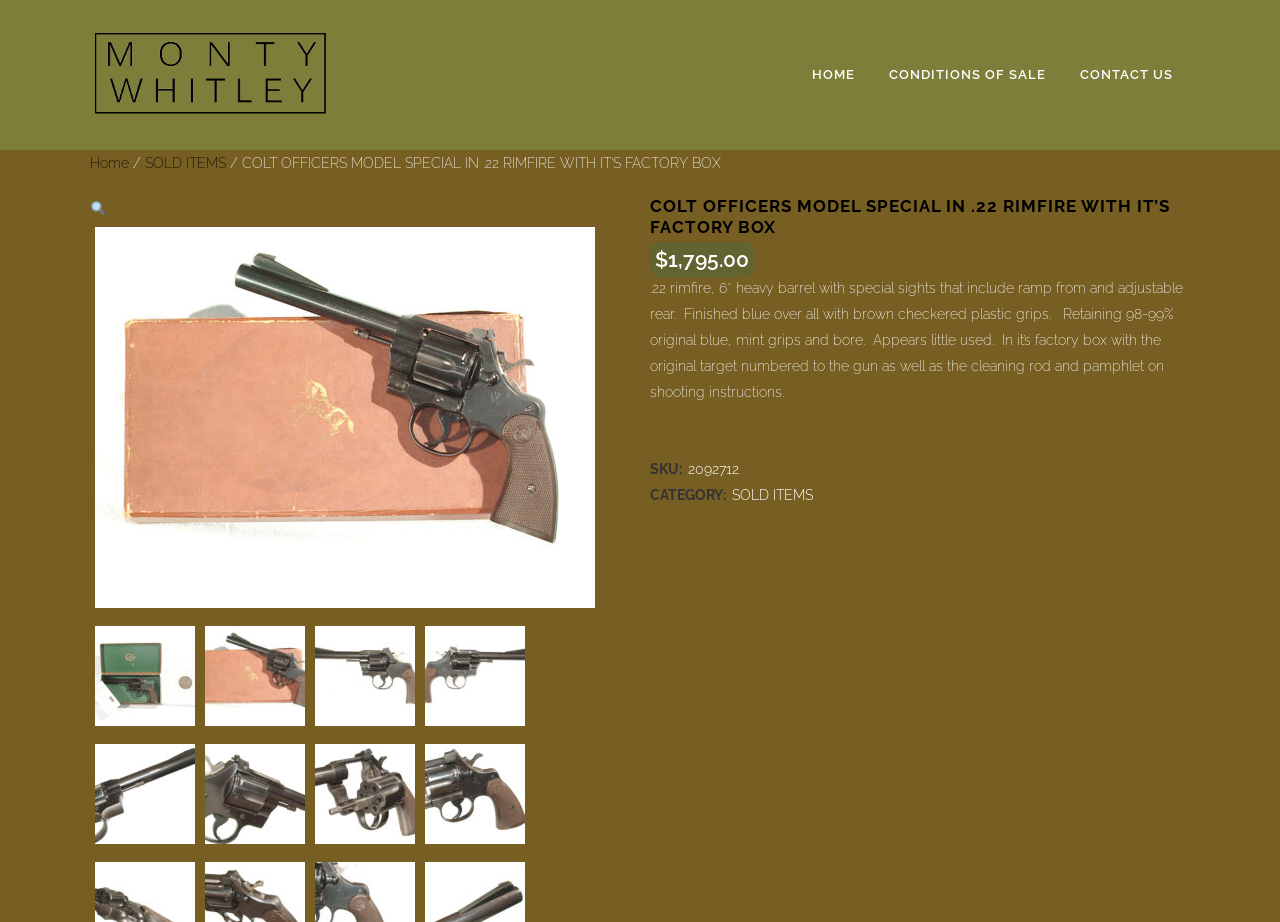What is the condition of the COLT OFFICERS MODEL SPECIAL?
Please provide a single word or phrase as your answer based on the image.

98-99% original